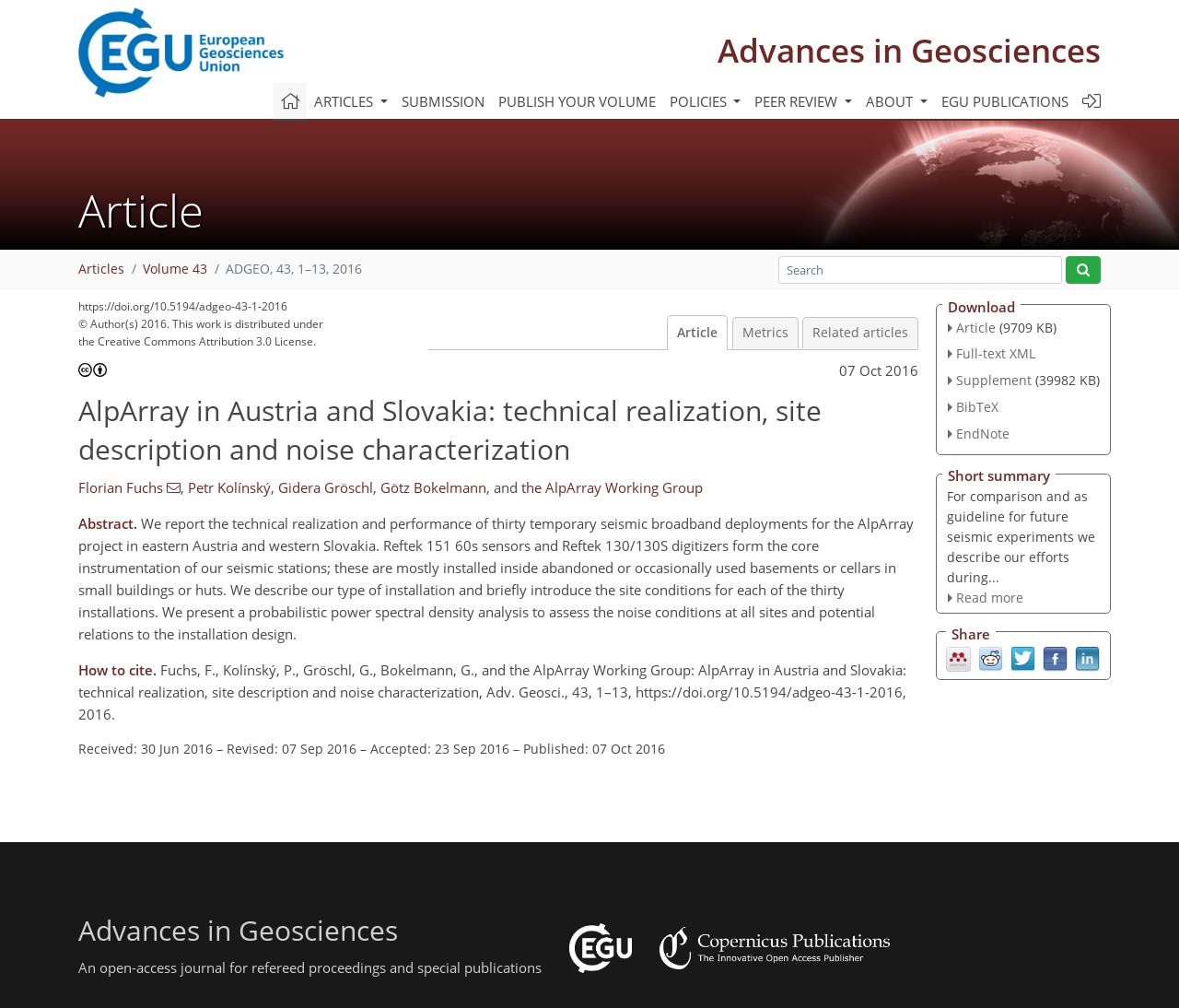What is the publication date of the article?
Please respond to the question with a detailed and thorough explanation.

I found the publication date of the article by looking at the static text element with the text '07 Oct 2016'.